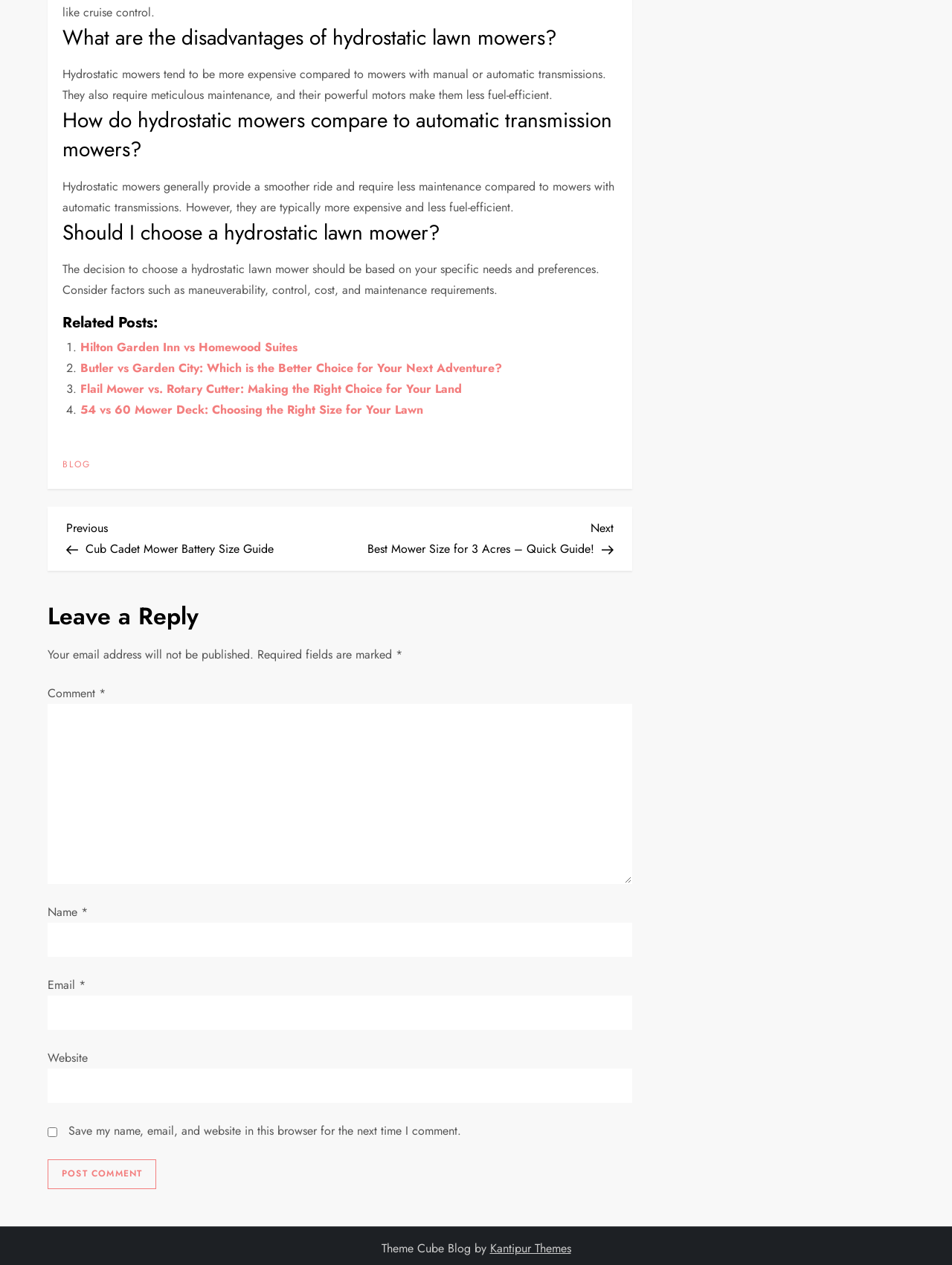Show the bounding box coordinates of the region that should be clicked to follow the instruction: "Click on the 'Post Comment' button."

[0.05, 0.917, 0.164, 0.94]